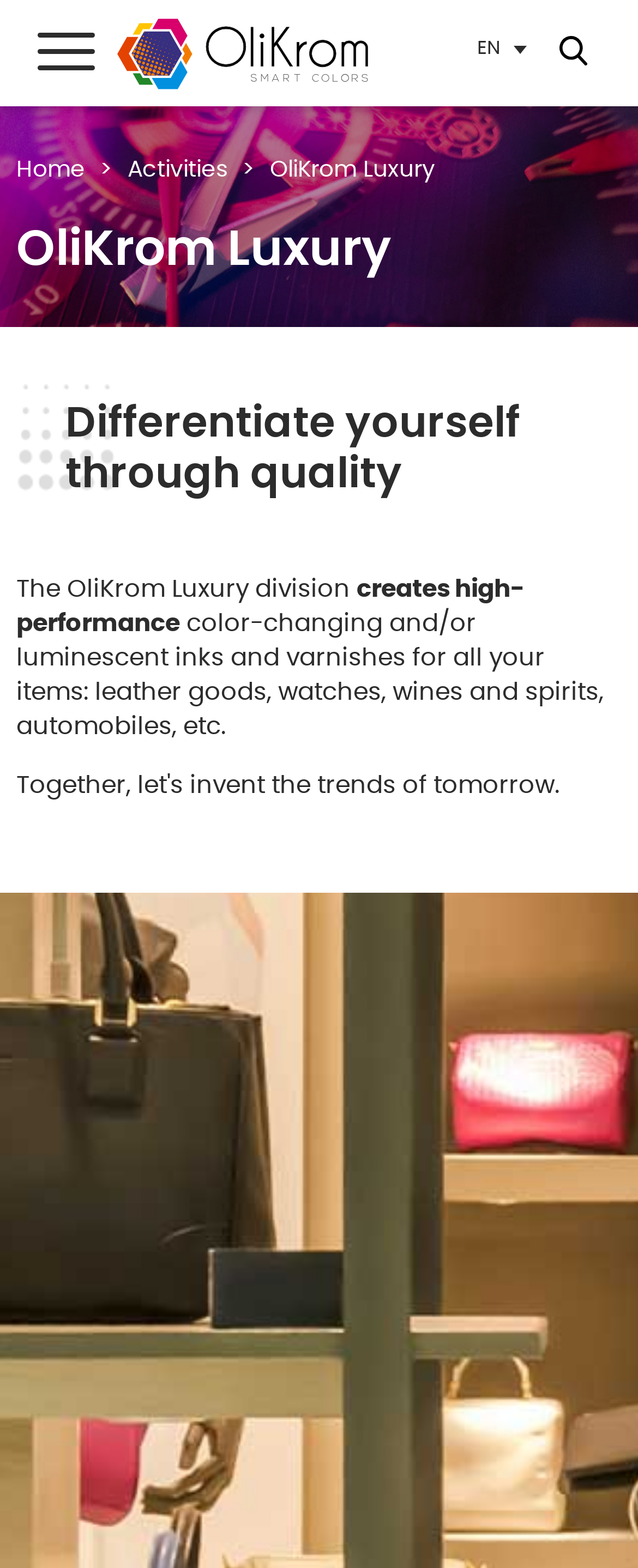Please find the bounding box for the following UI element description. Provide the coordinates in (top-left x, top-left y, bottom-right x, bottom-right y) format, with values between 0 and 1: Activities

[0.2, 0.101, 0.356, 0.116]